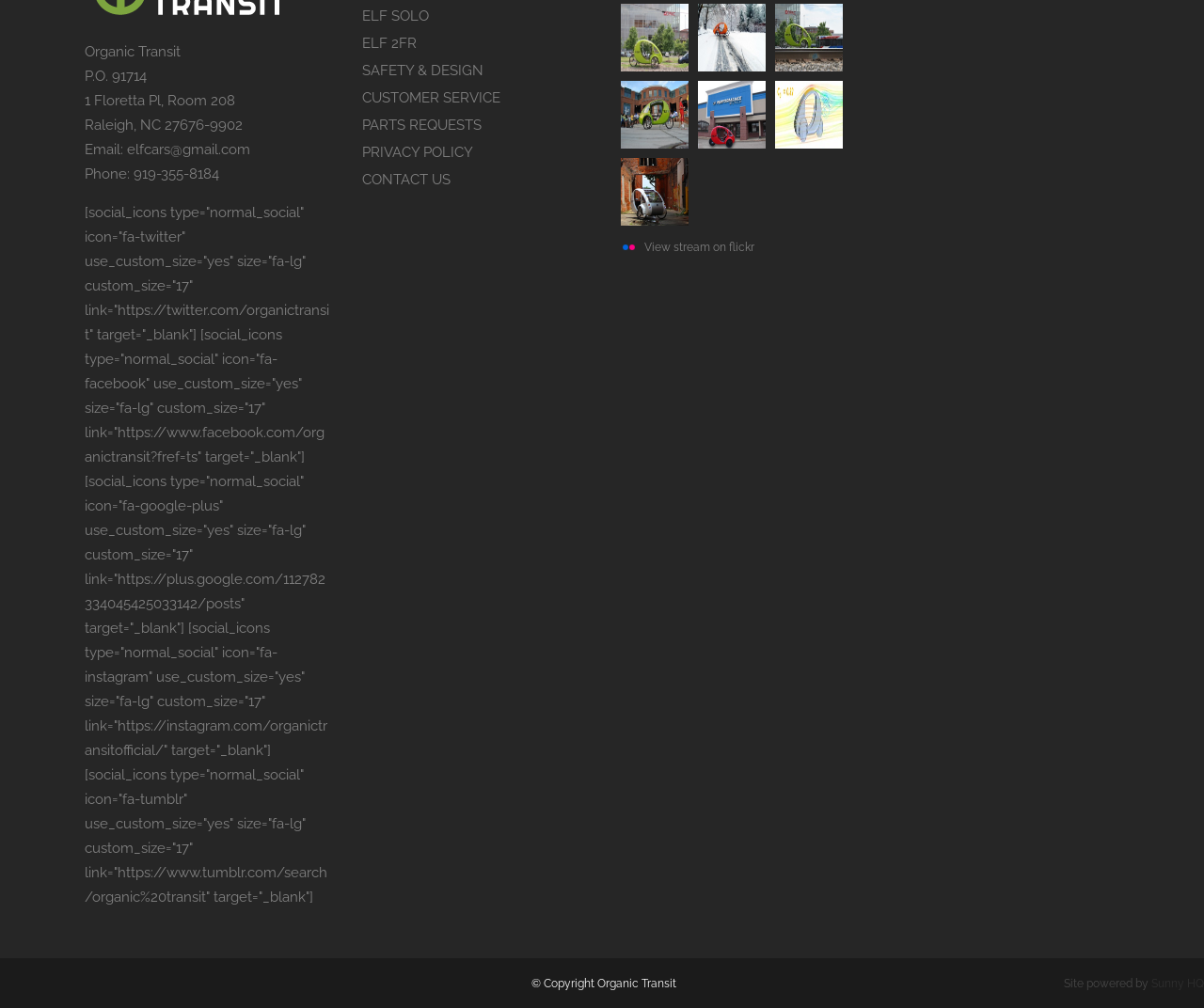Locate the bounding box of the UI element based on this description: "100 Payday Loan". Provide four float numbers between 0 and 1 as [left, top, right, bottom].

None